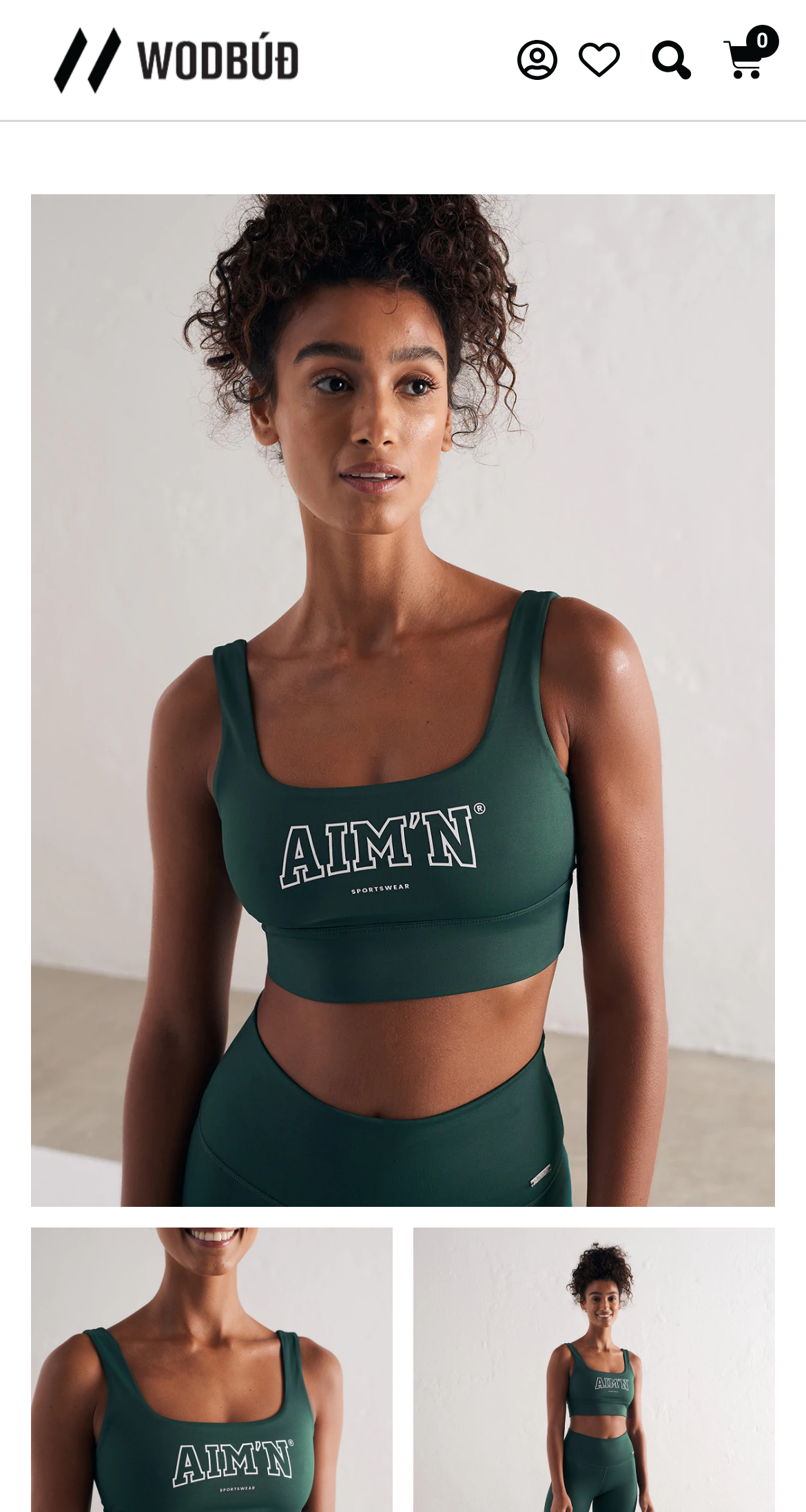Can you find and provide the main heading text of this webpage?

AIM’N Pine Green College Core Bra